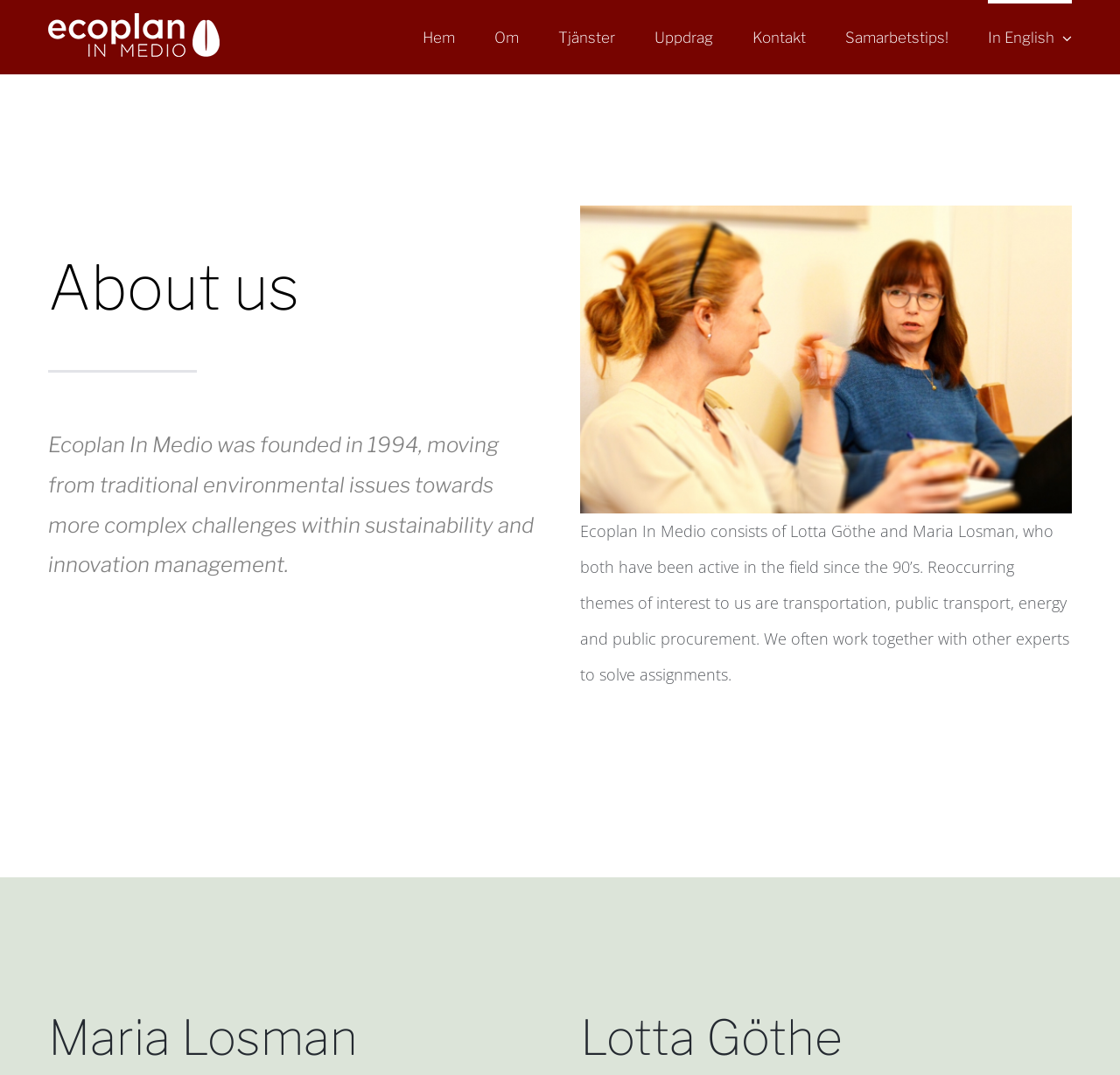Point out the bounding box coordinates of the section to click in order to follow this instruction: "Switch to the English version".

[0.882, 0.0, 0.957, 0.068]